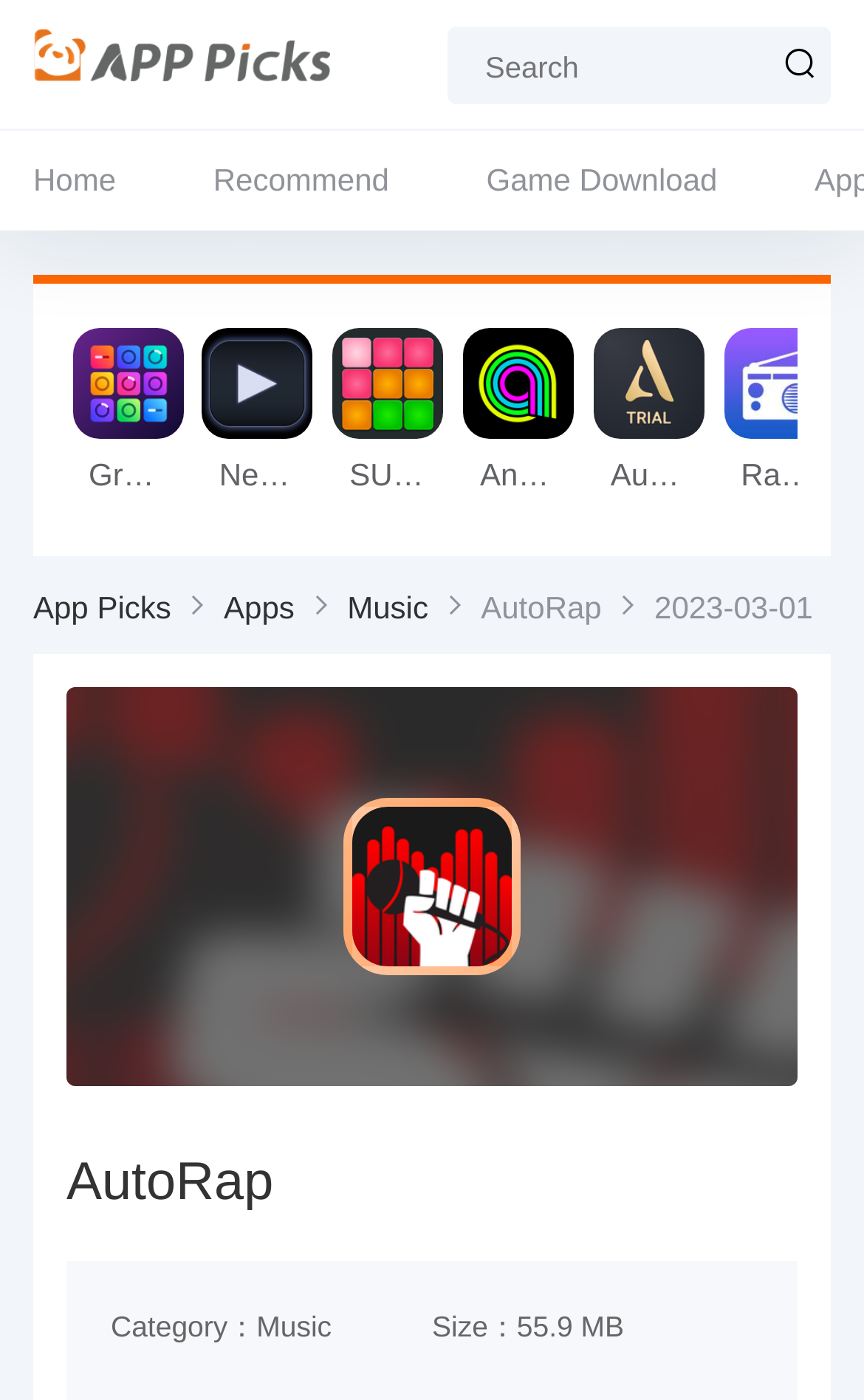Please locate the bounding box coordinates of the element that needs to be clicked to achieve the following instruction: "Contact James via email". The coordinates should be four float numbers between 0 and 1, i.e., [left, top, right, bottom].

None